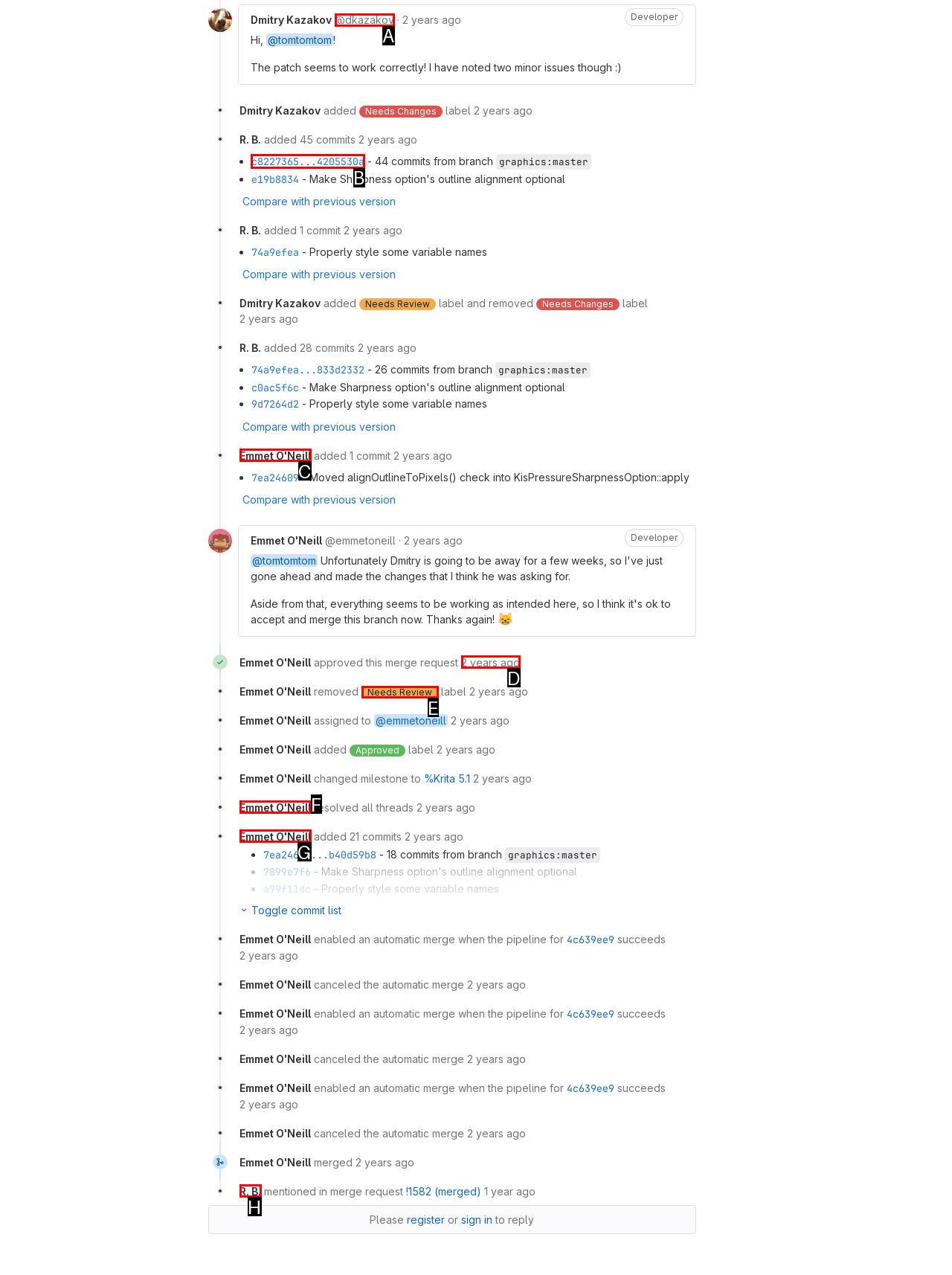Determine which HTML element to click for this task: Check commit history Provide the letter of the selected choice.

B